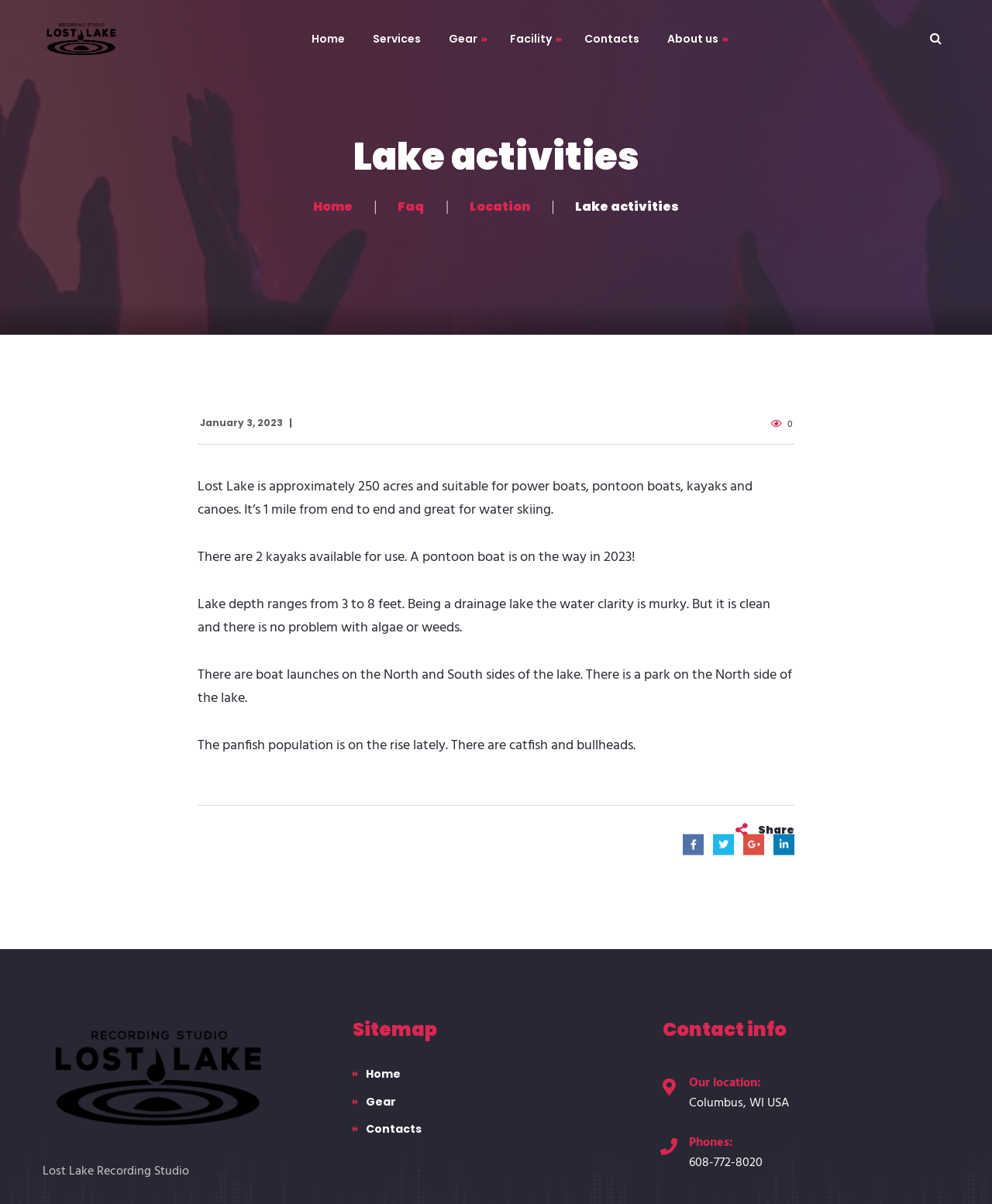What type of fish can be found in the lake?
Please answer the question as detailed as possible based on the image.

I found this information in the article section of the webpage, where it is stated that 'The panfish population is on the rise lately. There are catfish and bullheads.'.